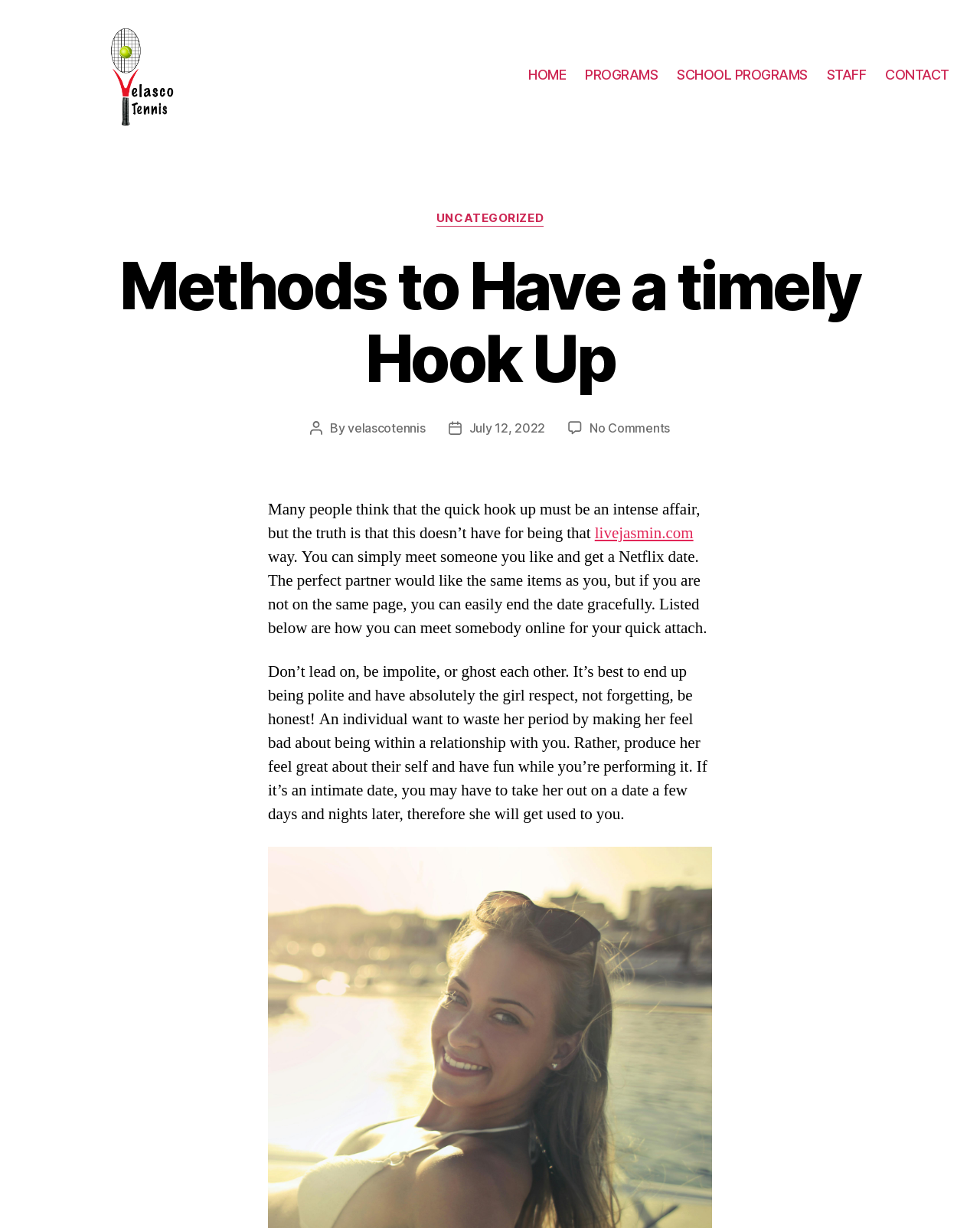Determine the main heading of the webpage and generate its text.

Methods to Have a timely Hook Up